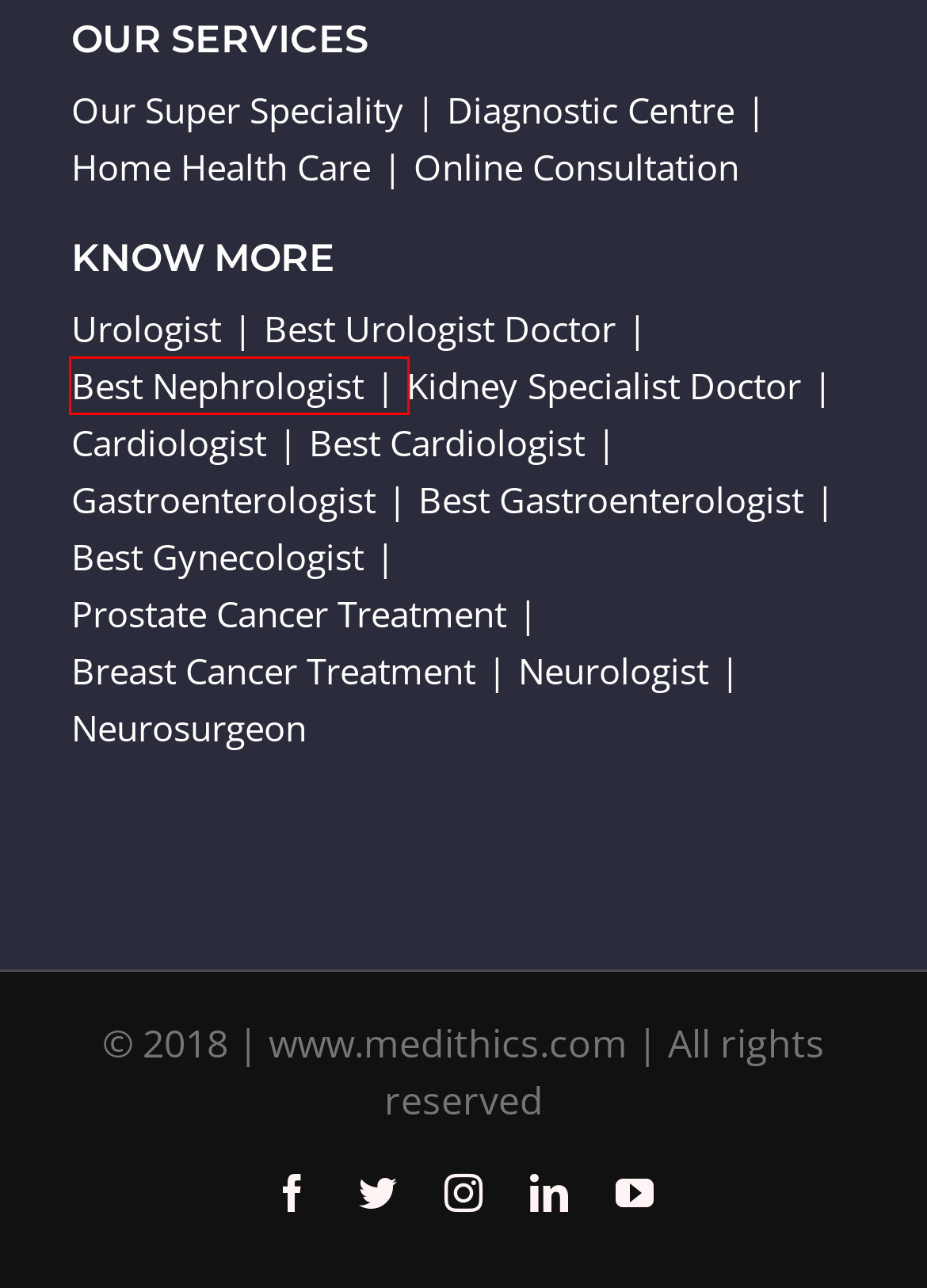Review the screenshot of a webpage that includes a red bounding box. Choose the webpage description that best matches the new webpage displayed after clicking the element within the bounding box. Here are the candidates:
A. Trusted neurology by top neurologist in Kolkata at Medithics
B. Best nephrologist in Kolkata - medithics clinic
C. Best urologist in Kolkata | Kidney stone surgery in Kolkata
D. Health care services for Corporate- Medithics
E. Oncology simplified by cancer specialists in Kolkata
F. Gastric care by top gastroenterologist in Kolkata
G. Best diagnostic center in Kolkata for all types of tests
H. Heart specialist doctor in kolkata | Best Cardiologist in kolkata

B